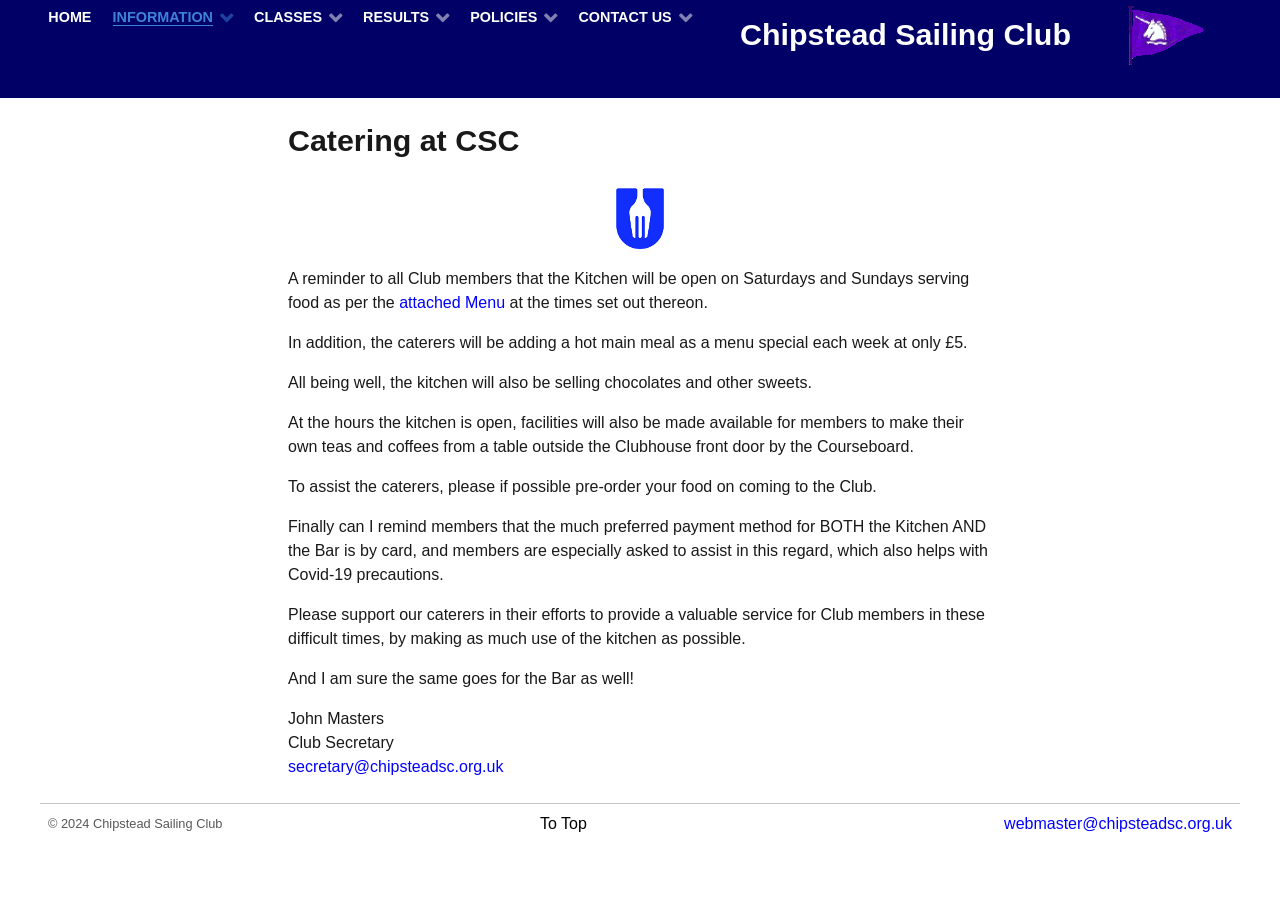What is the purpose of the kitchen at the sailing club?
We need a detailed and meticulous answer to the question.

I found the answer by reading the text 'A reminder to all Club members that the Kitchen will be open on Saturdays and Sundays serving food...' which indicates that the purpose of the kitchen is to serve food to the club members.